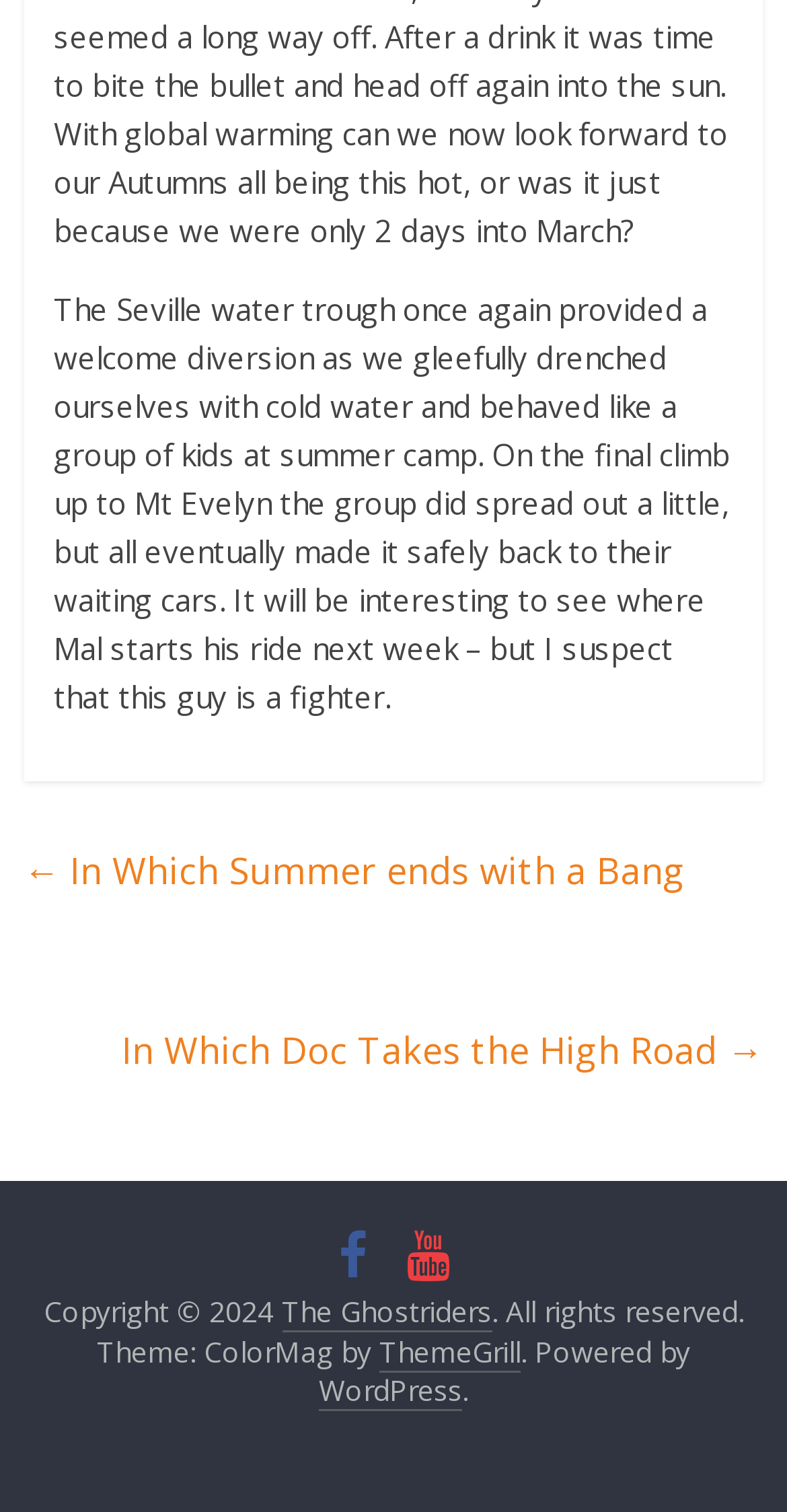Use a single word or phrase to answer the question: 
Who owns the copyright?

The Ghostriders